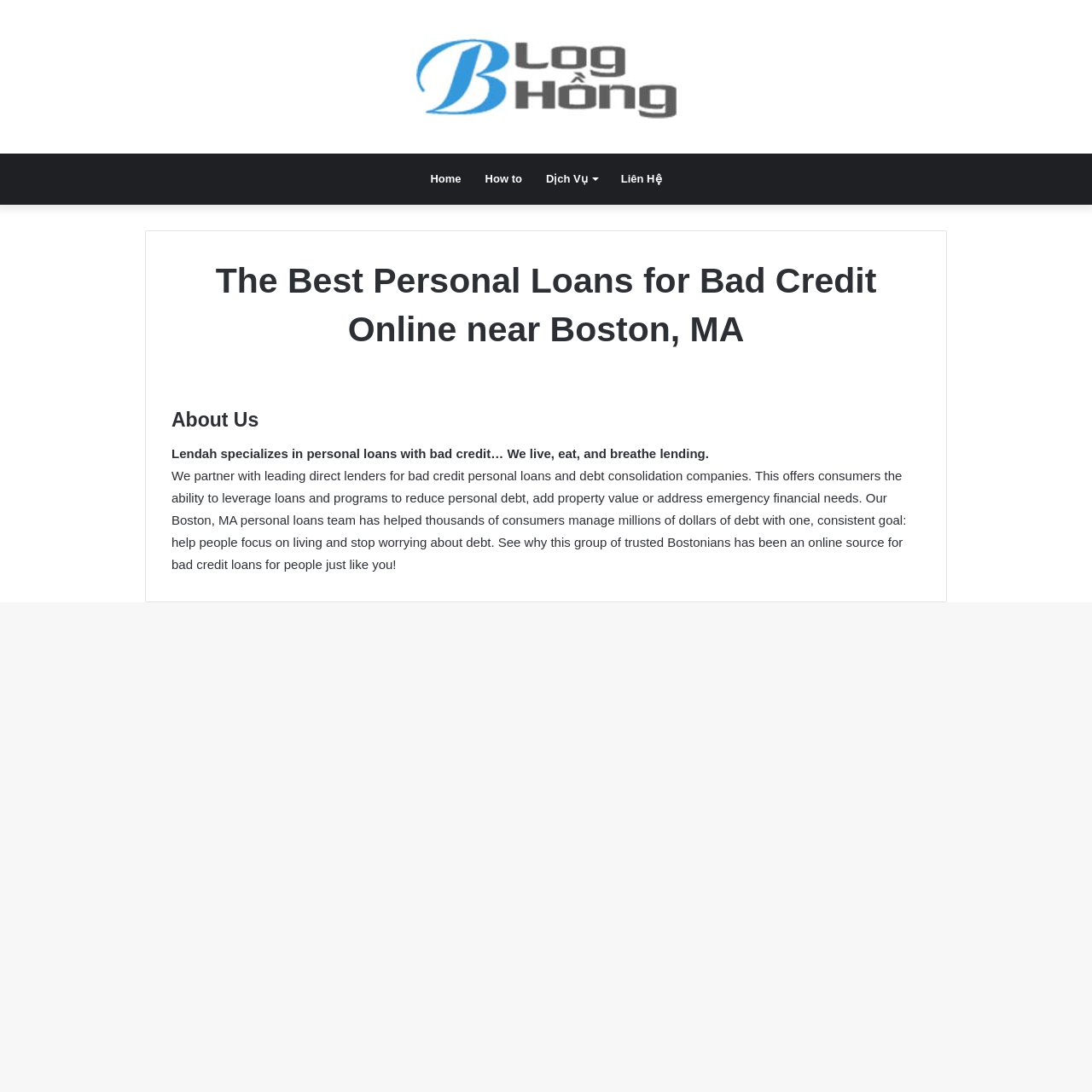Generate the main heading text from the webpage.

The Best Personal Loans for Bad Credit Online near Boston, MA